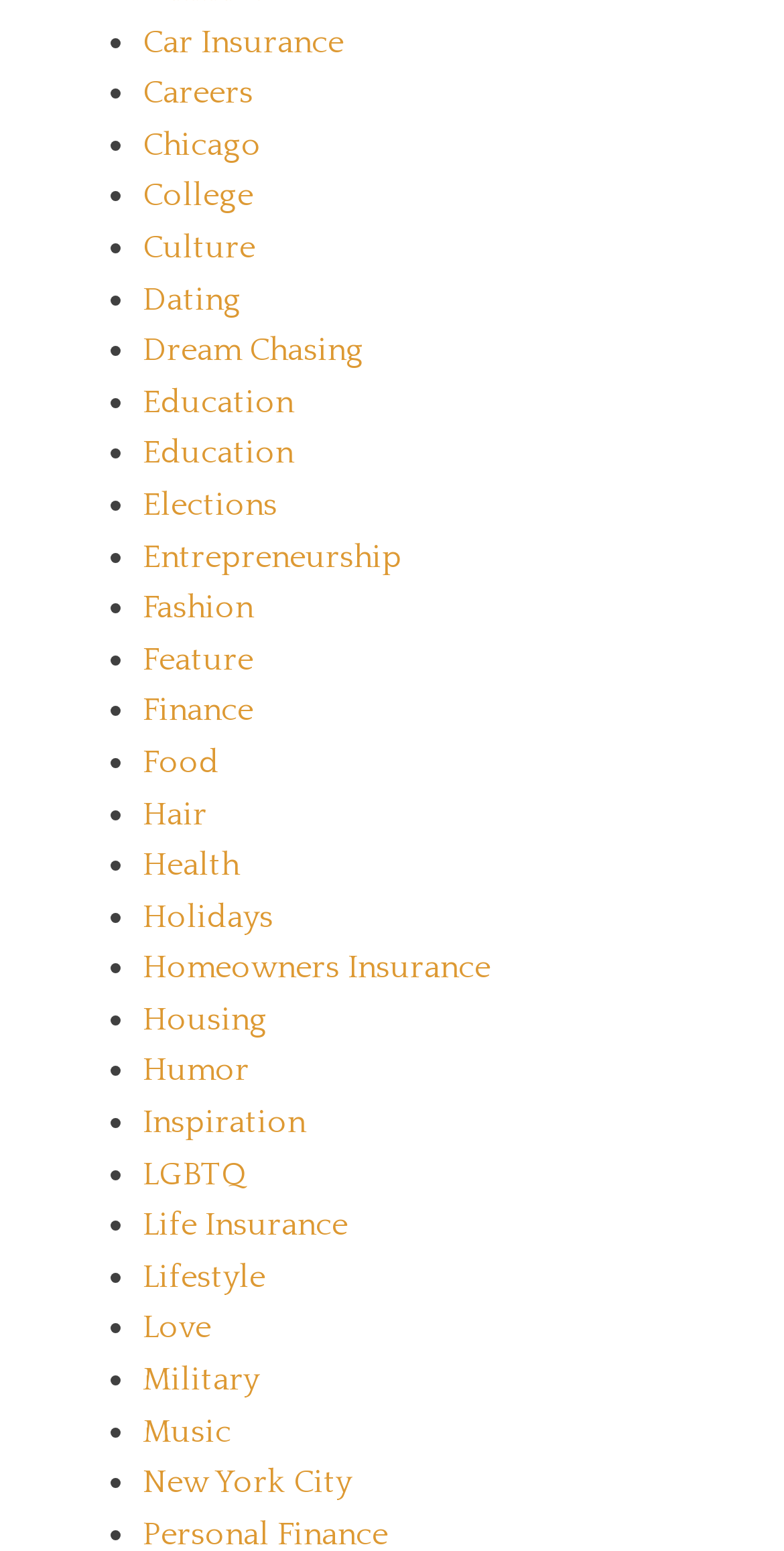Find the bounding box coordinates for the area that must be clicked to perform this action: "Explore the Education section".

[0.182, 0.247, 0.374, 0.271]